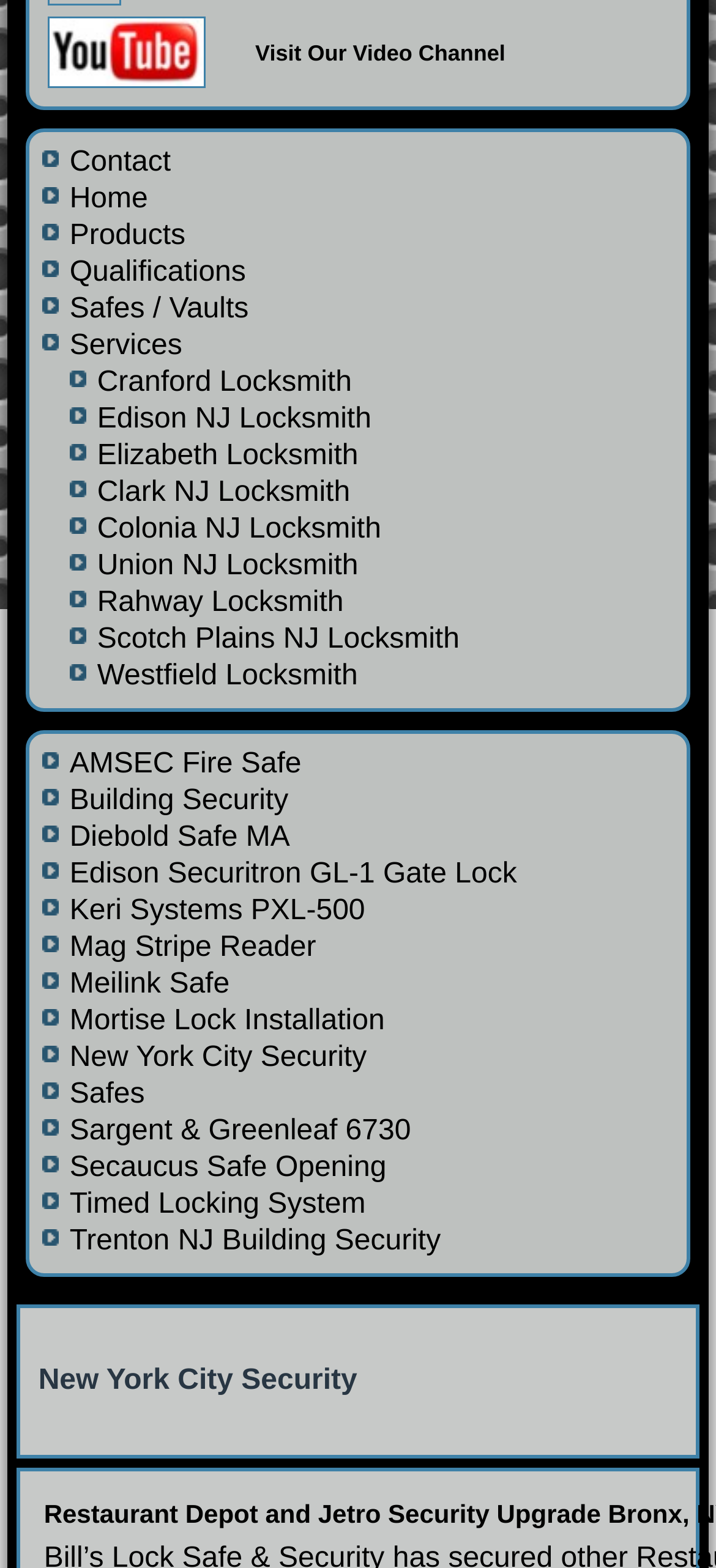Extract the bounding box for the UI element that matches this description: "Trenton NJ Building Security".

[0.097, 0.782, 0.616, 0.802]